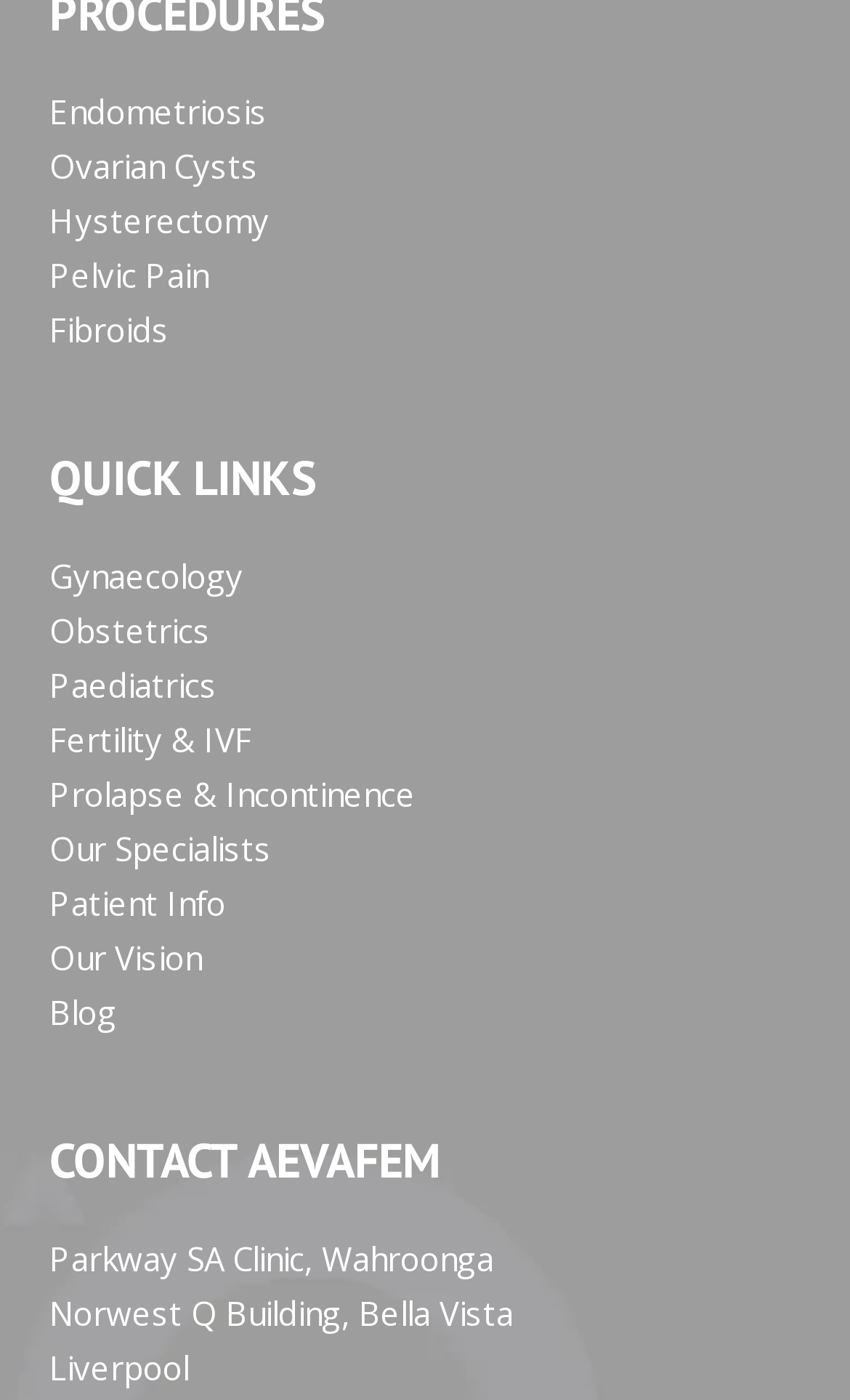Answer the following query with a single word or phrase:
What is the first condition listed?

Endometriosis